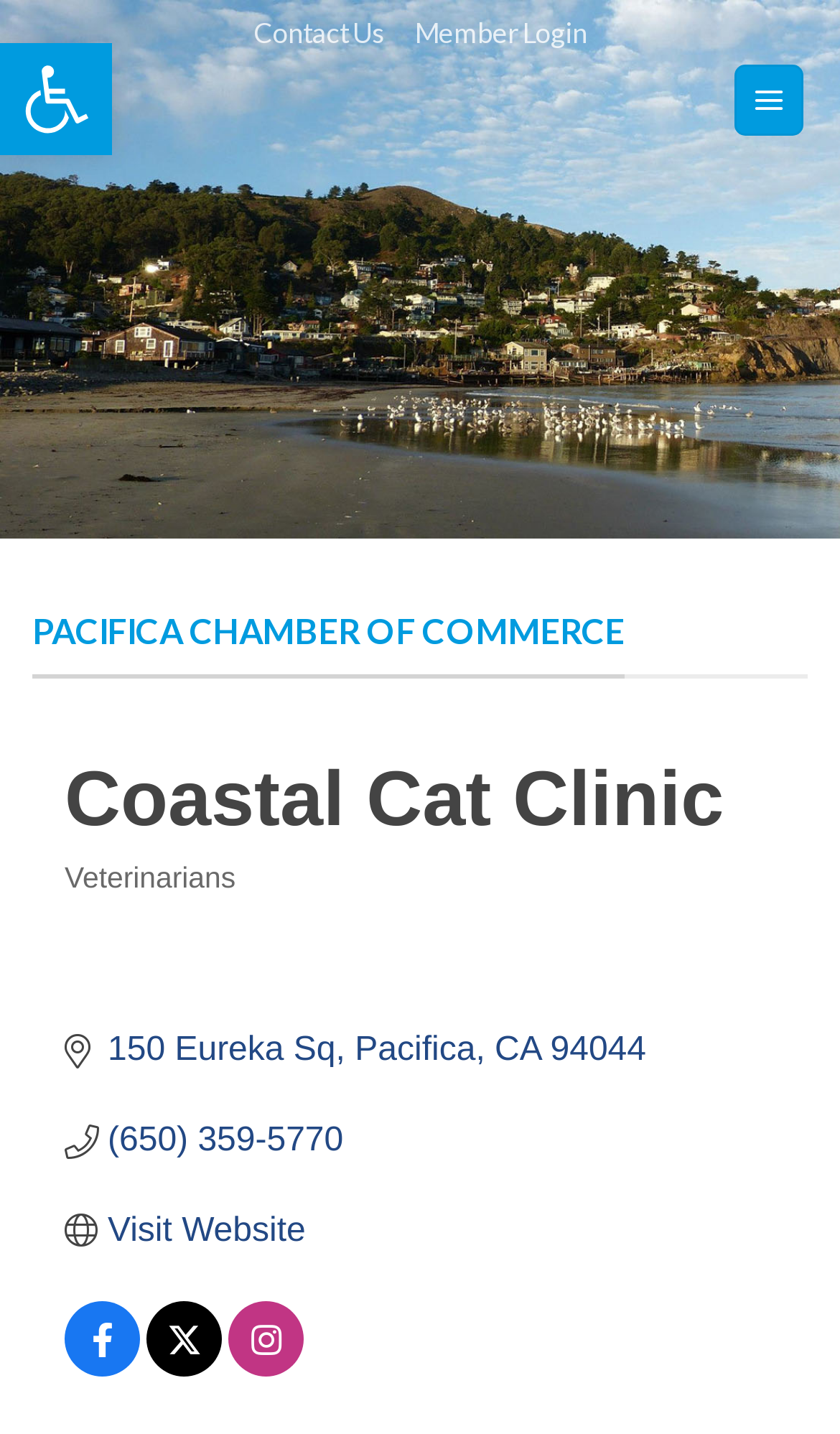Please reply with a single word or brief phrase to the question: 
Is the menu expanded?

No